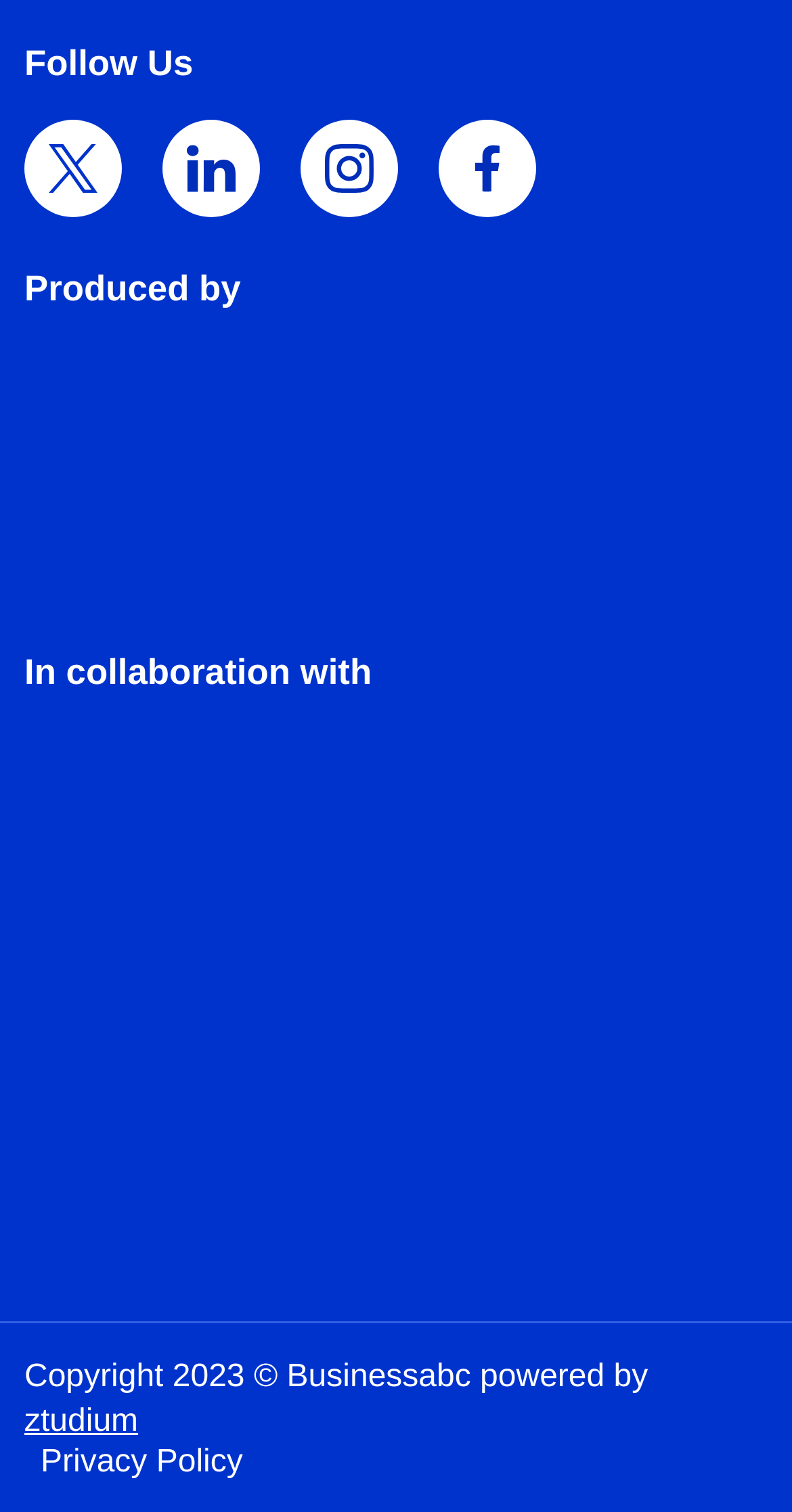Please reply to the following question with a single word or a short phrase:
How many links are there in the 'In collaboration with' section?

4